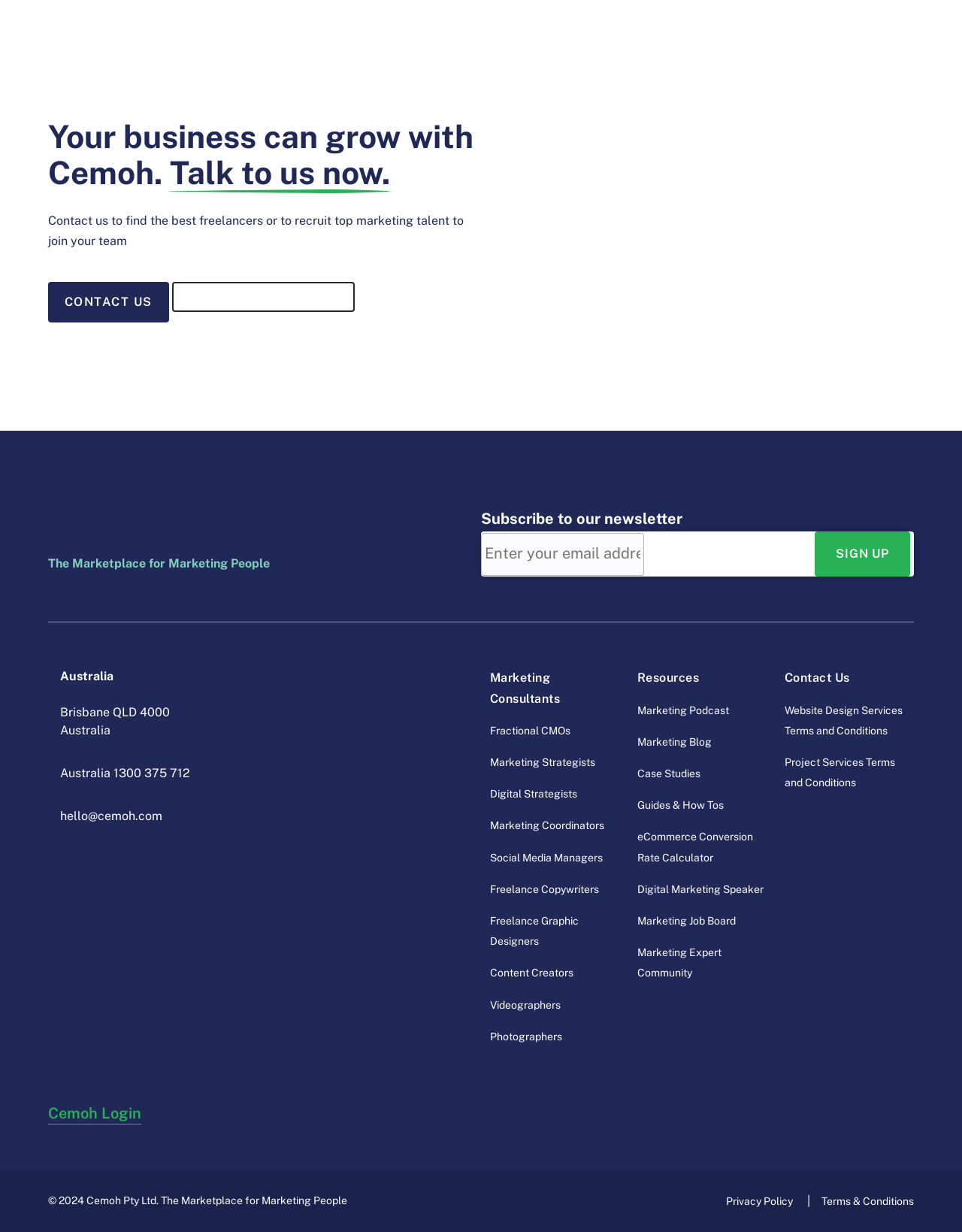Identify the bounding box coordinates for the element you need to click to achieve the following task: "Contact us to find the best freelancers or to recruit top marketing talent". The coordinates must be four float values ranging from 0 to 1, formatted as [left, top, right, bottom].

[0.05, 0.229, 0.175, 0.262]